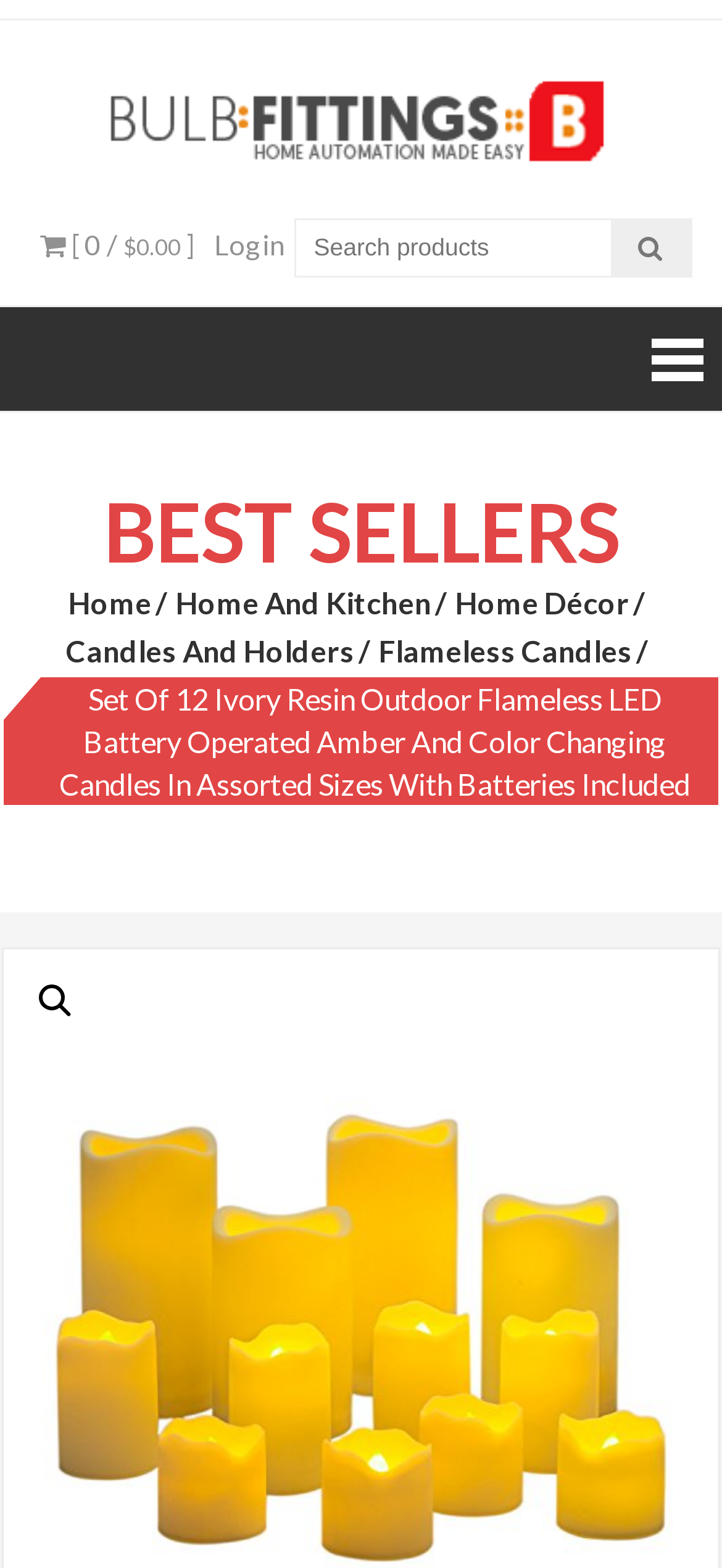Please specify the bounding box coordinates in the format (top-left x, top-left y, bottom-right x, bottom-right y), with all values as floating point numbers between 0 and 1. Identify the bounding box of the UI element described by: 🔍

[0.031, 0.618, 0.123, 0.66]